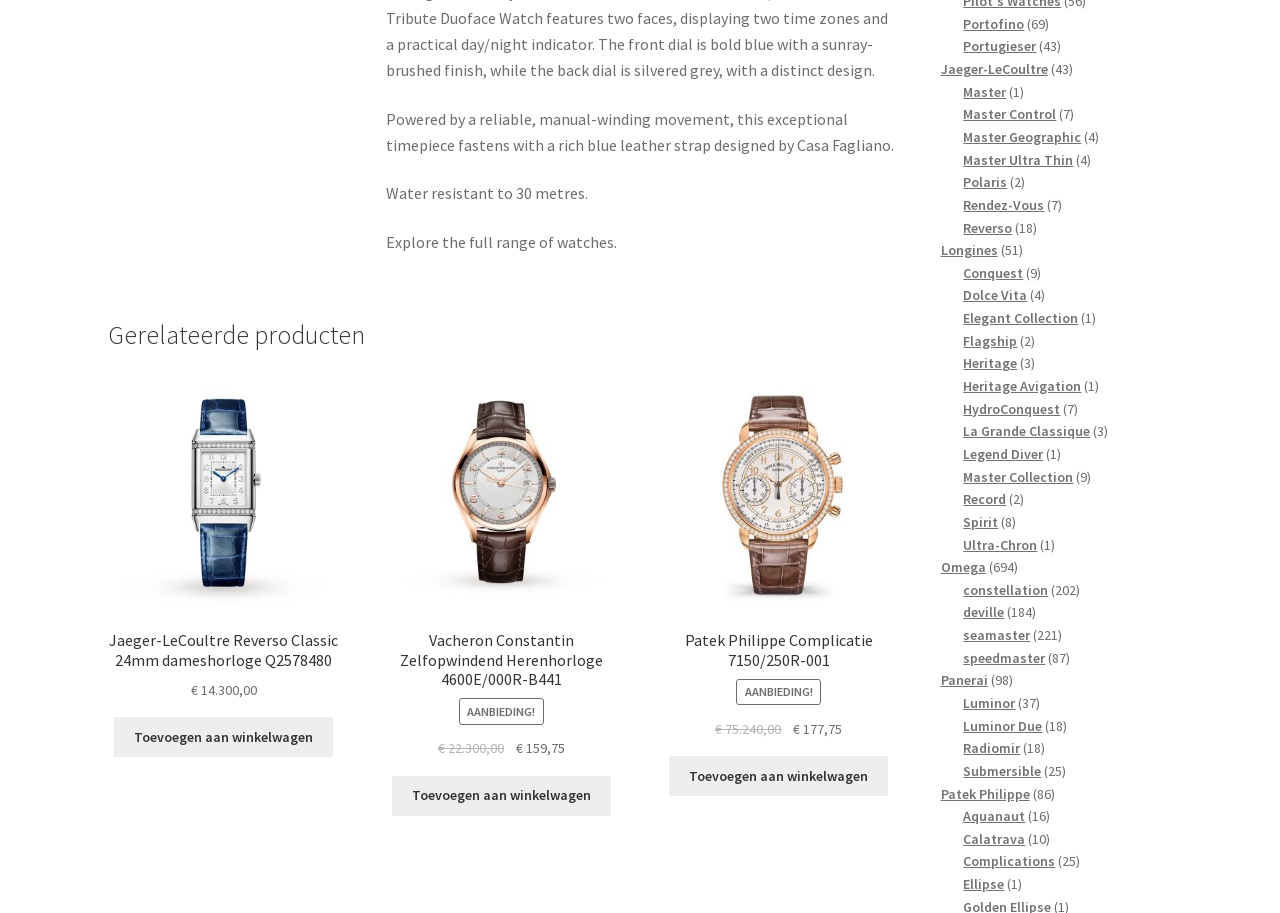How many products are in the Master Collection?
Can you offer a detailed and complete answer to this question?

In the section of the webpage that lists various collections, the Master Collection is mentioned with 9 products. This information can be found by looking at the link 'Master Collection' and its corresponding text '9 producten'.